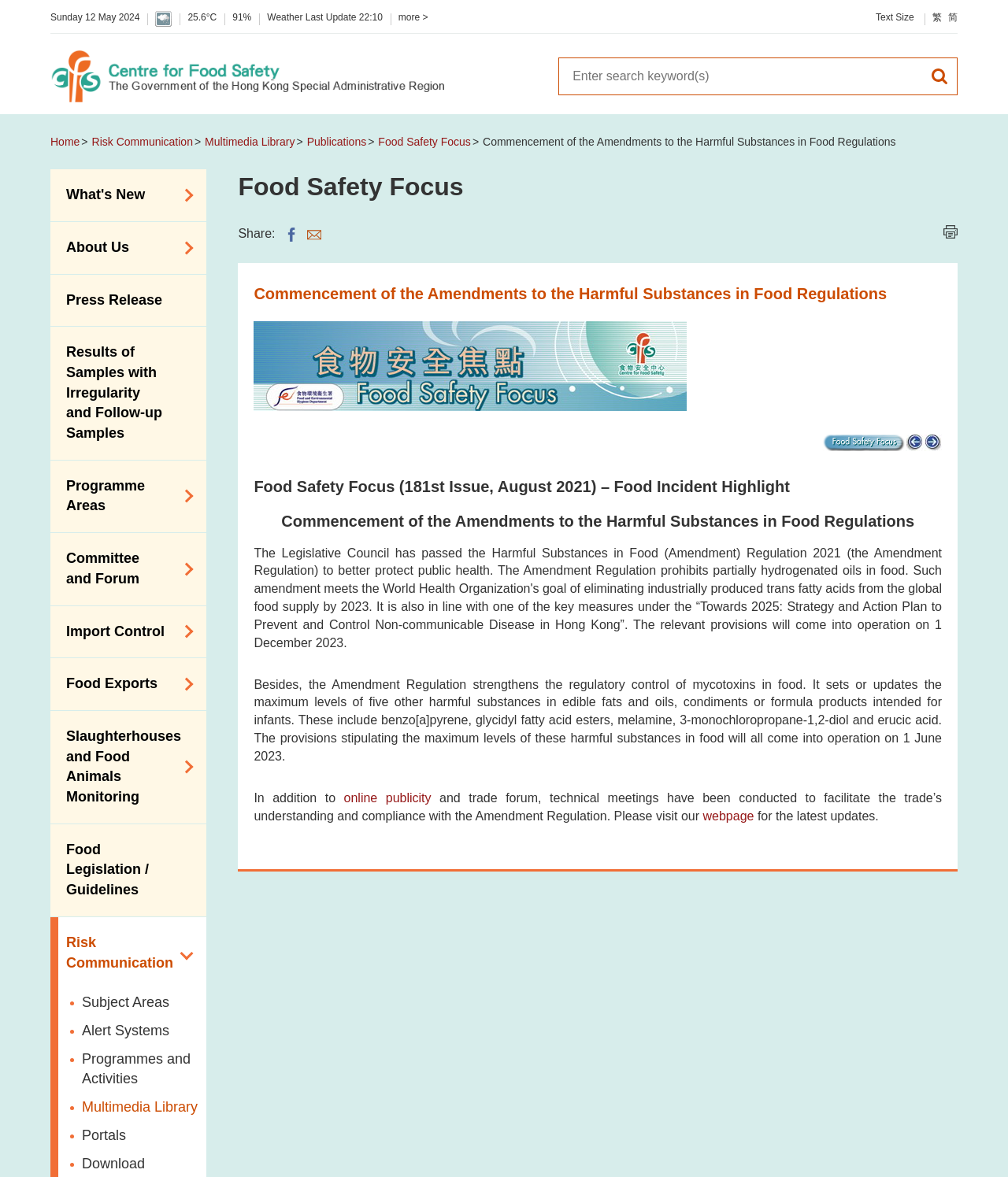What is the topic of the 'Food Safety Focus' section?
Answer the question in as much detail as possible.

I determined the answer by looking at the heading element 'Food Safety Focus' and the static text element 'Commencement of the Amendments to the Harmful Substances in Food Regulations' which suggests that the topic of the section is related to the commencement of amendments to harmful substances in food regulations.